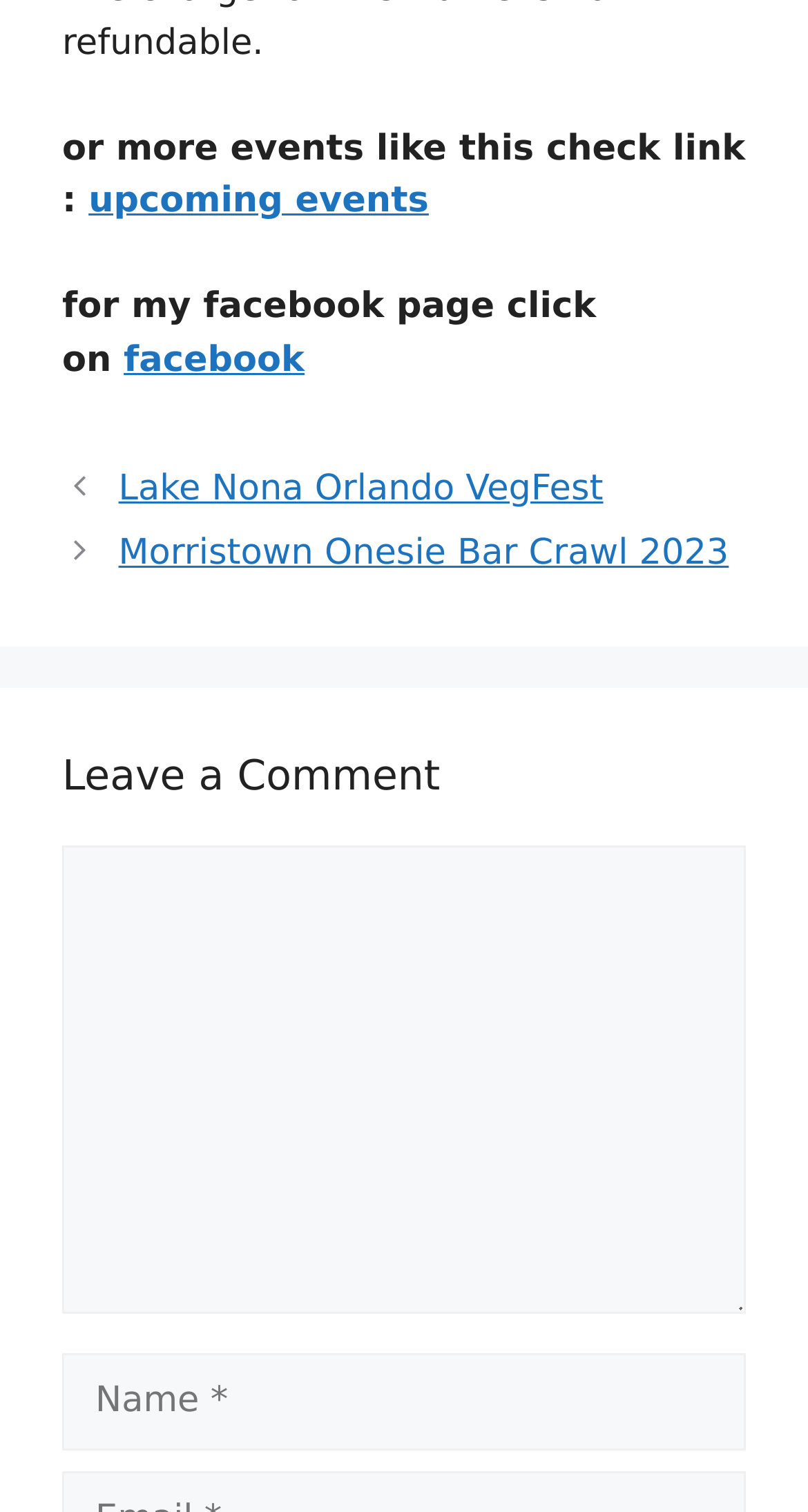What is the text of the second StaticText element?
Look at the image and respond with a one-word or short-phrase answer.

check link :